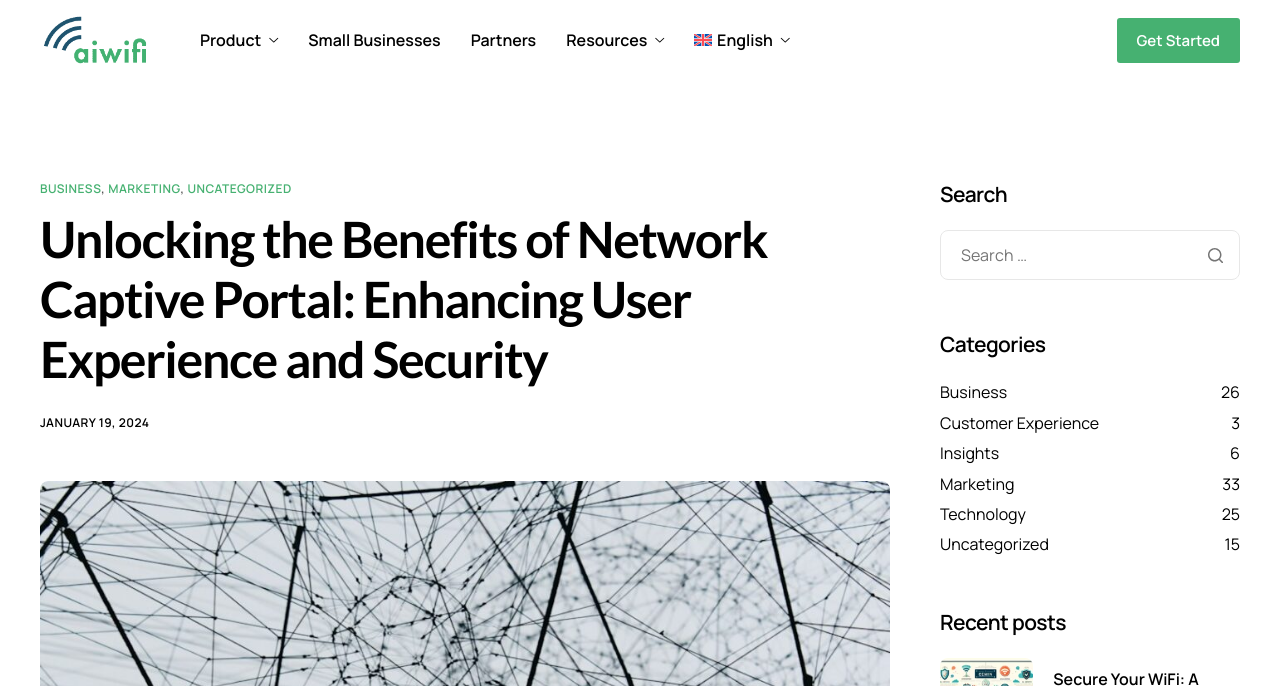Generate the text of the webpage's primary heading.

Unlocking the Benefits of Network Captive Portal: Enhancing User Experience and Security